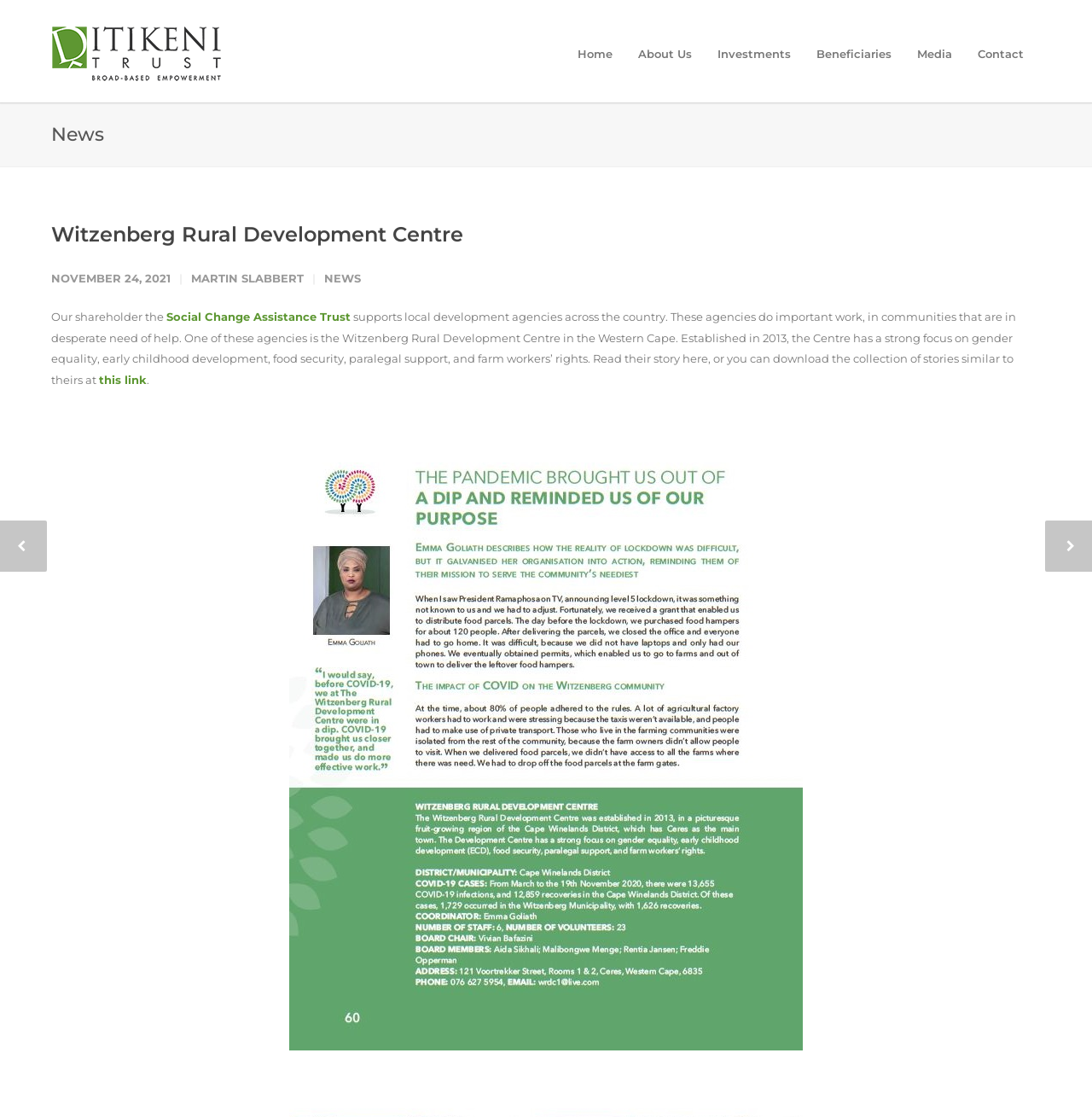Pinpoint the bounding box coordinates of the clickable area necessary to execute the following instruction: "Learn more about the Witzenberg Rural Development Centre". The coordinates should be given as four float numbers between 0 and 1, namely [left, top, right, bottom].

[0.047, 0.365, 0.953, 0.94]